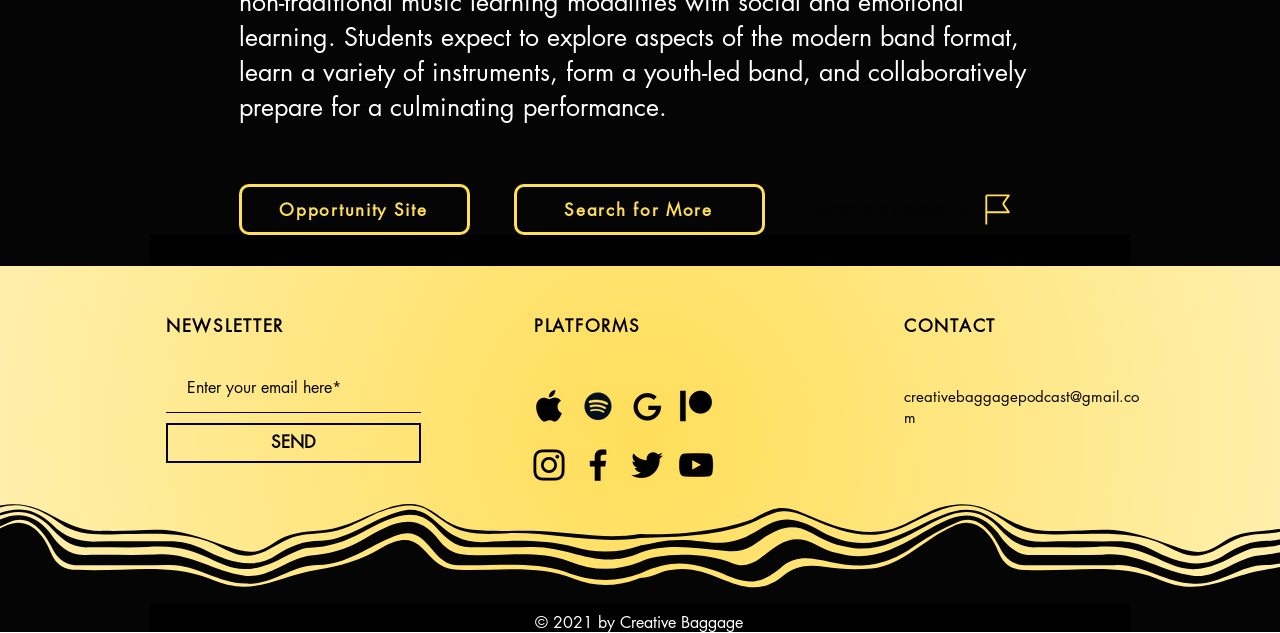Answer the following in one word or a short phrase: 
What is the purpose of the 'Report this Opportunity' button?

To report an opportunity